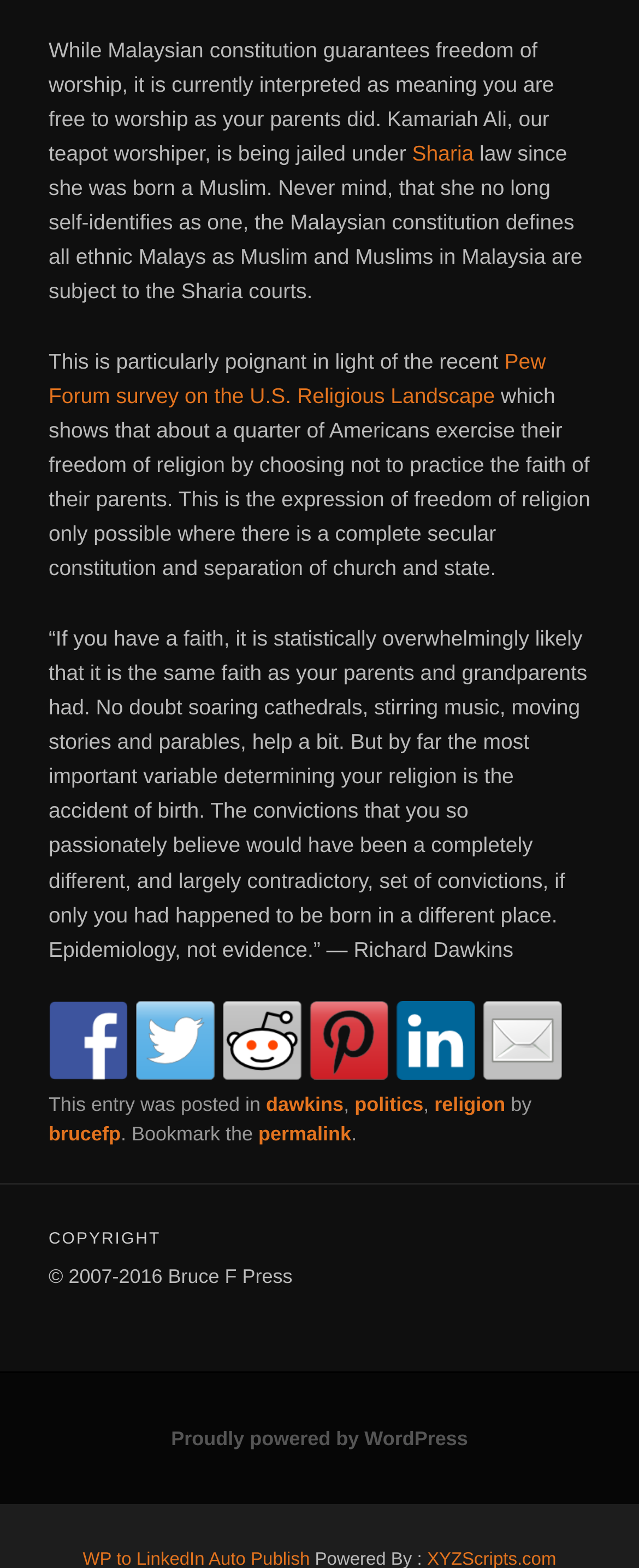Provide the bounding box coordinates of the HTML element described as: "dawkins". The bounding box coordinates should be four float numbers between 0 and 1, i.e., [left, top, right, bottom].

[0.416, 0.697, 0.538, 0.712]